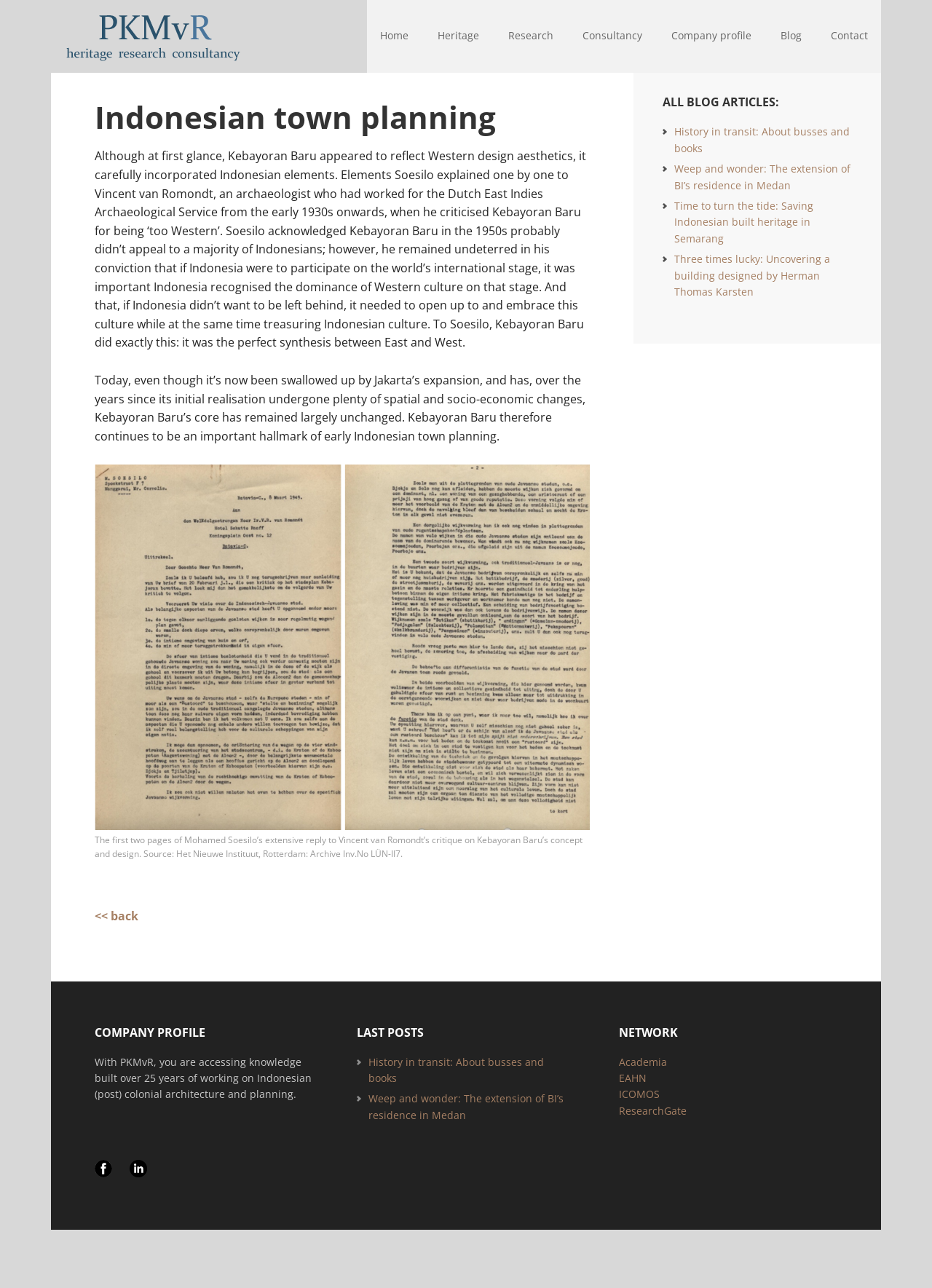Please determine the bounding box coordinates of the section I need to click to accomplish this instruction: "Request a quote".

None